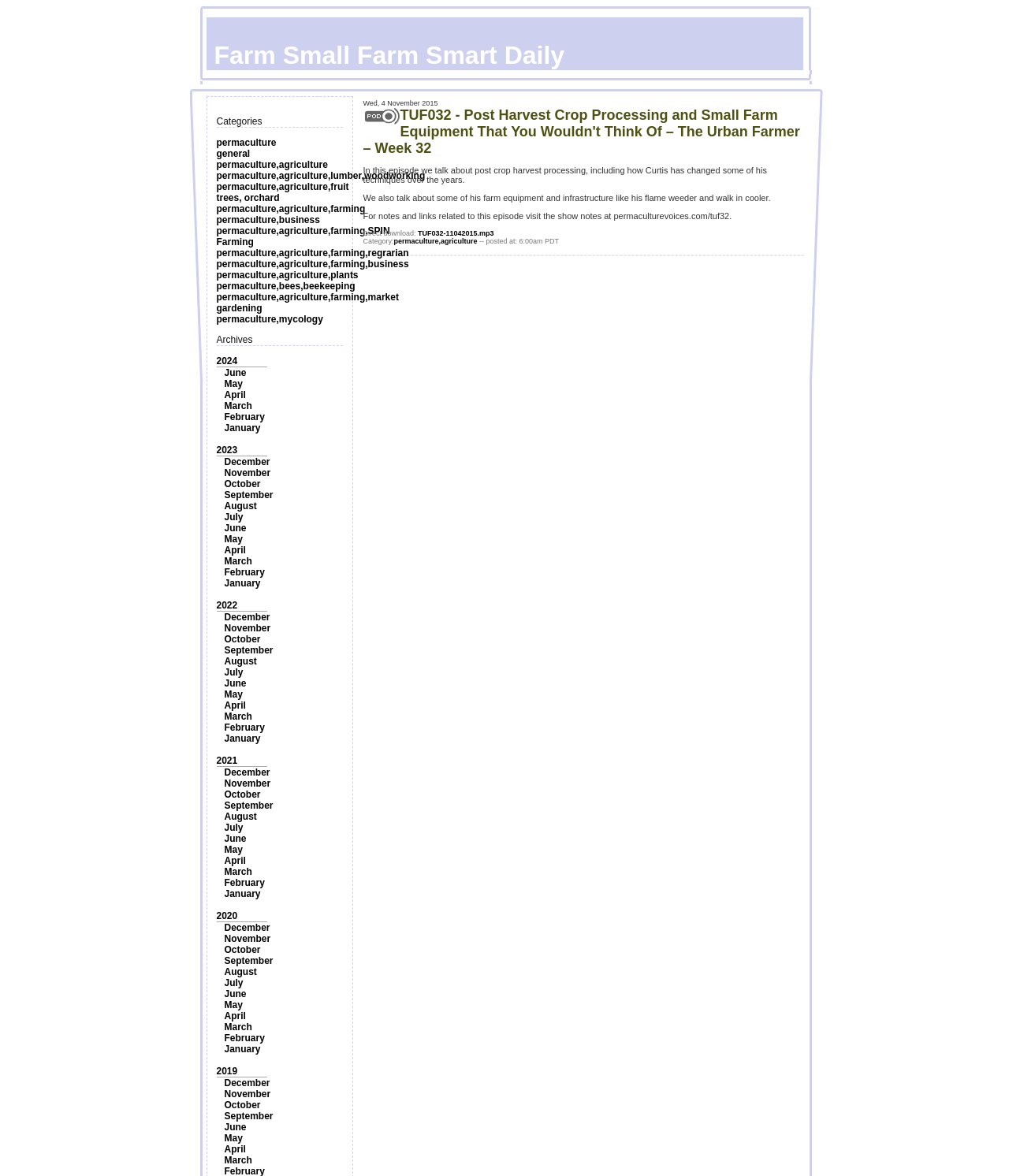Using the element description: "ORDER ONLINE", determine the bounding box coordinates for the specified UI element. The coordinates should be four float numbers between 0 and 1, [left, top, right, bottom].

None